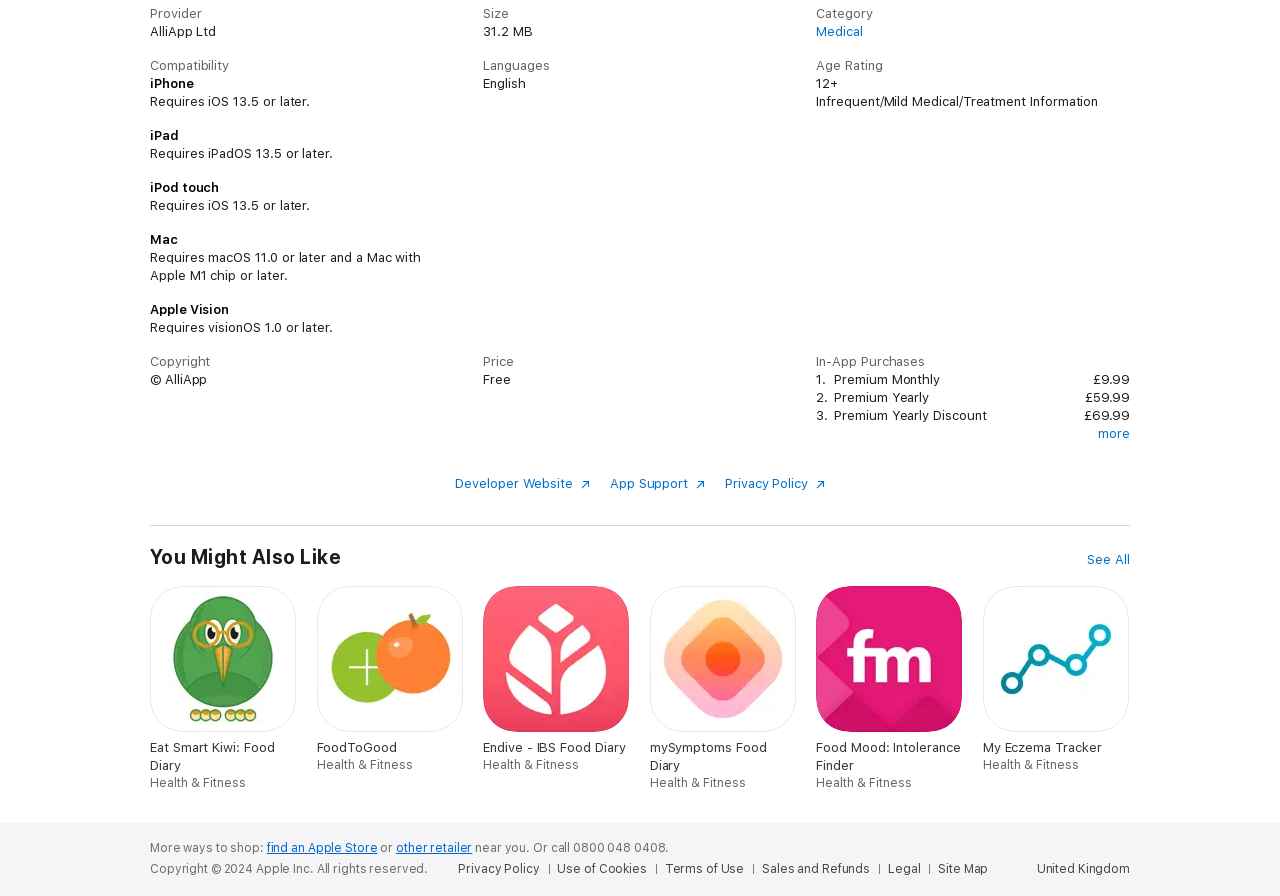Please specify the bounding box coordinates of the clickable region to carry out the following instruction: "Download AlliApp today!". The coordinates should be four float numbers between 0 and 1, in the format [left, top, right, bottom].

[0.117, 0.016, 0.545, 0.032]